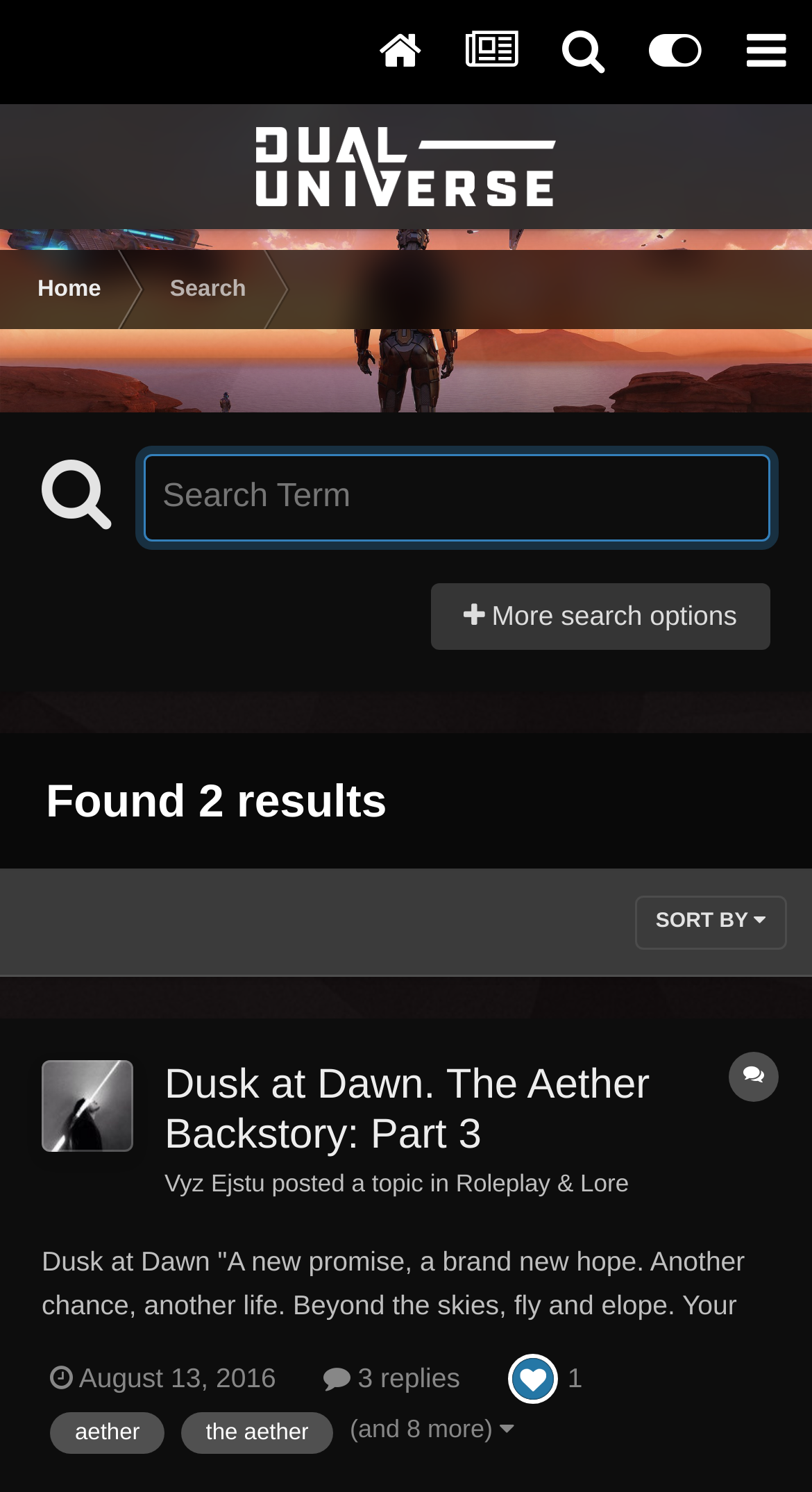Using the details in the image, give a detailed response to the question below:
Who posted the first topic?

The answer can be found in the link element which is located below the title of the first topic, indicating the username of the person who posted the topic.